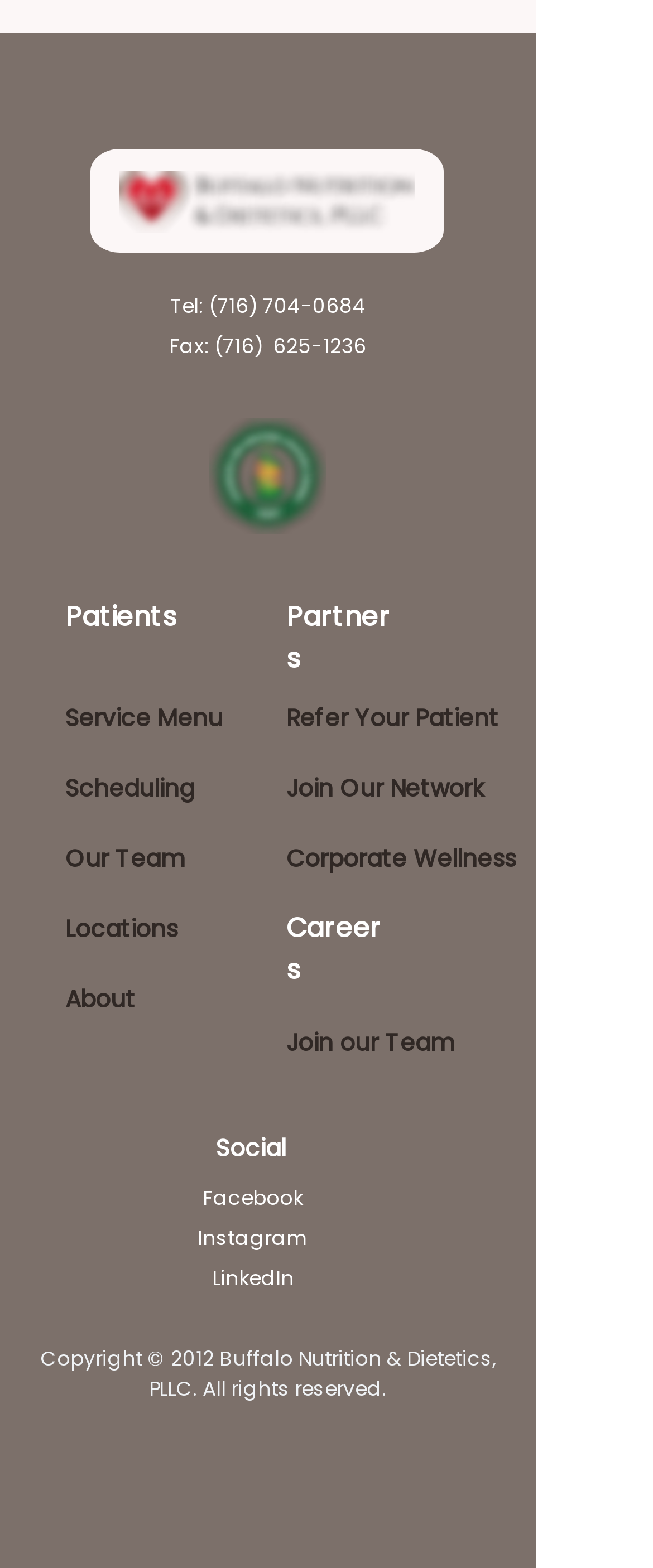Find the bounding box coordinates of the element you need to click on to perform this action: 'View Our Impact'. The coordinates should be represented by four float values between 0 and 1, in the format [left, top, right, bottom].

None